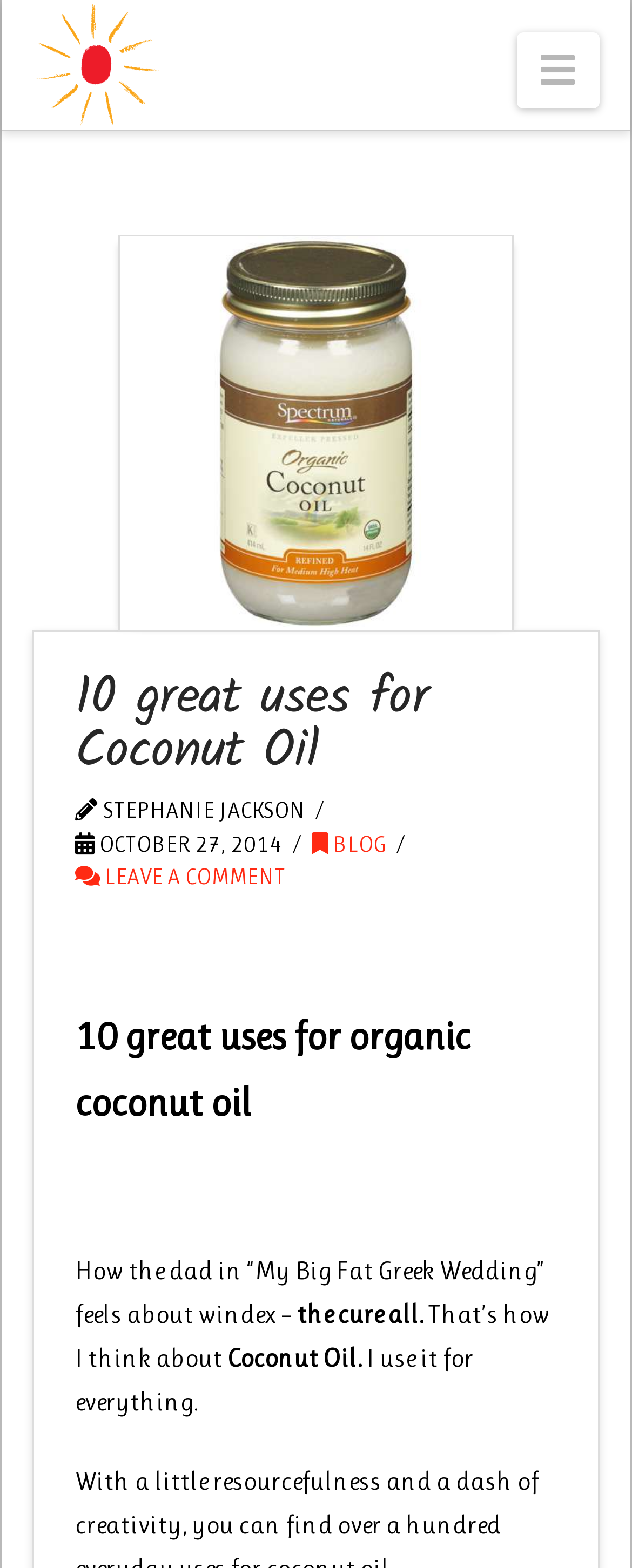How many great uses of coconut oil are mentioned?
Refer to the screenshot and respond with a concise word or phrase.

10